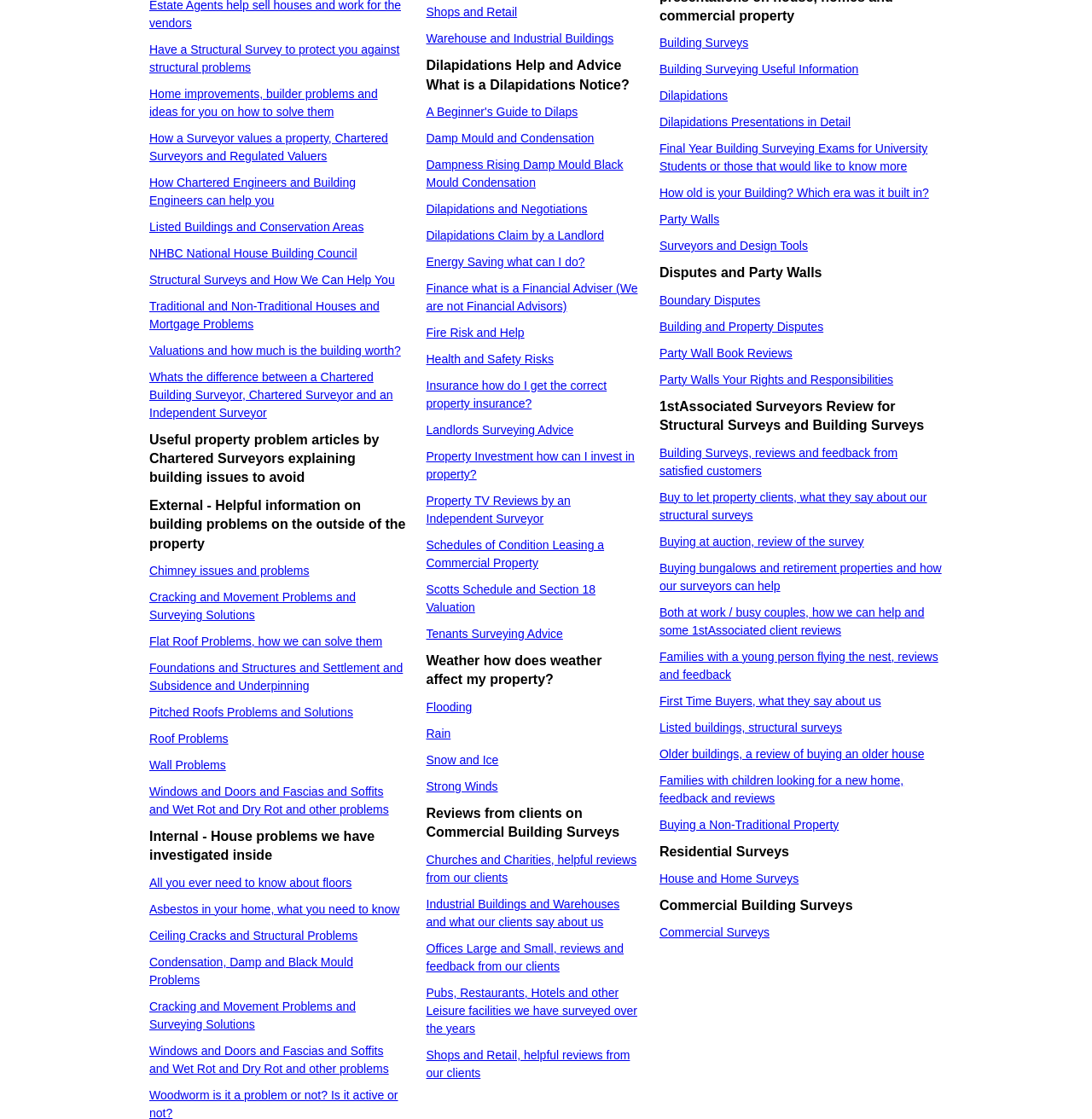Kindly determine the bounding box coordinates for the area that needs to be clicked to execute this instruction: "Read about 'Useful property problem articles by Chartered Surveyors explaining building issues to avoid'".

[0.137, 0.385, 0.372, 0.436]